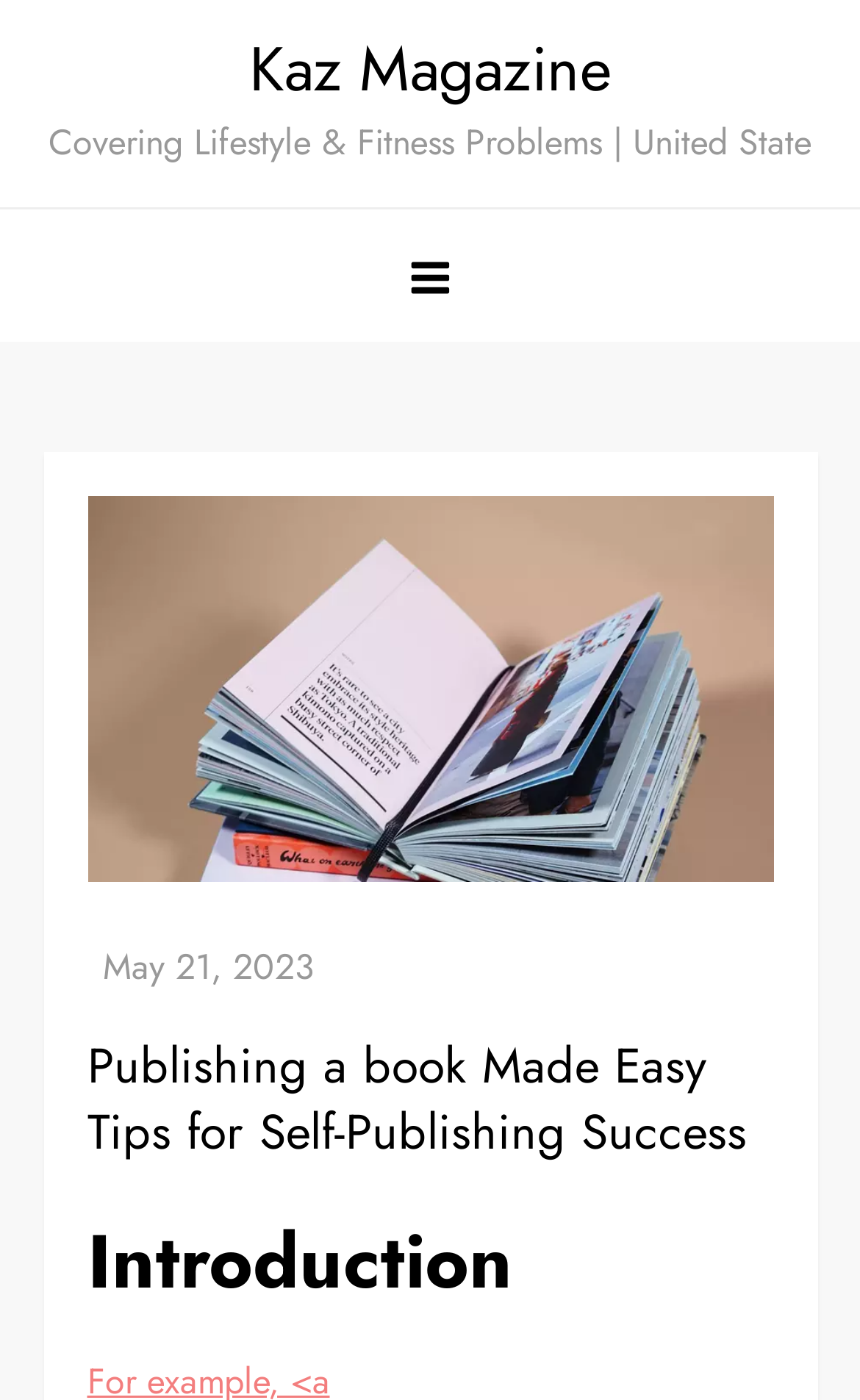What is the name of the magazine?
Look at the image and respond to the question as thoroughly as possible.

I found the answer by looking at the link element with the text 'Kaz Magazine' at the top of the webpage, which suggests that it is the name of the magazine.